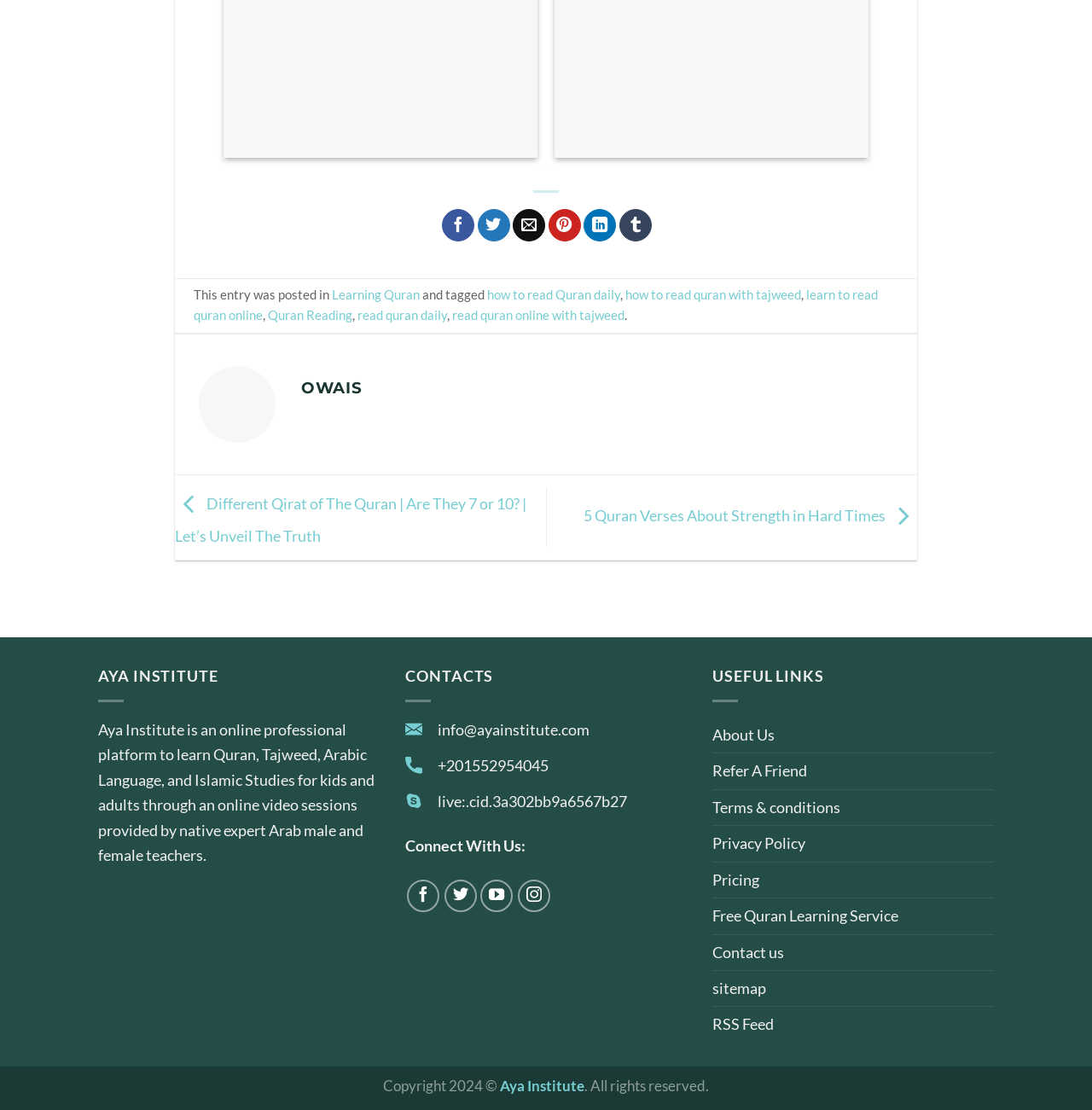Identify the bounding box coordinates of the section that should be clicked to achieve the task described: "Learn Quran".

[0.304, 0.258, 0.384, 0.272]